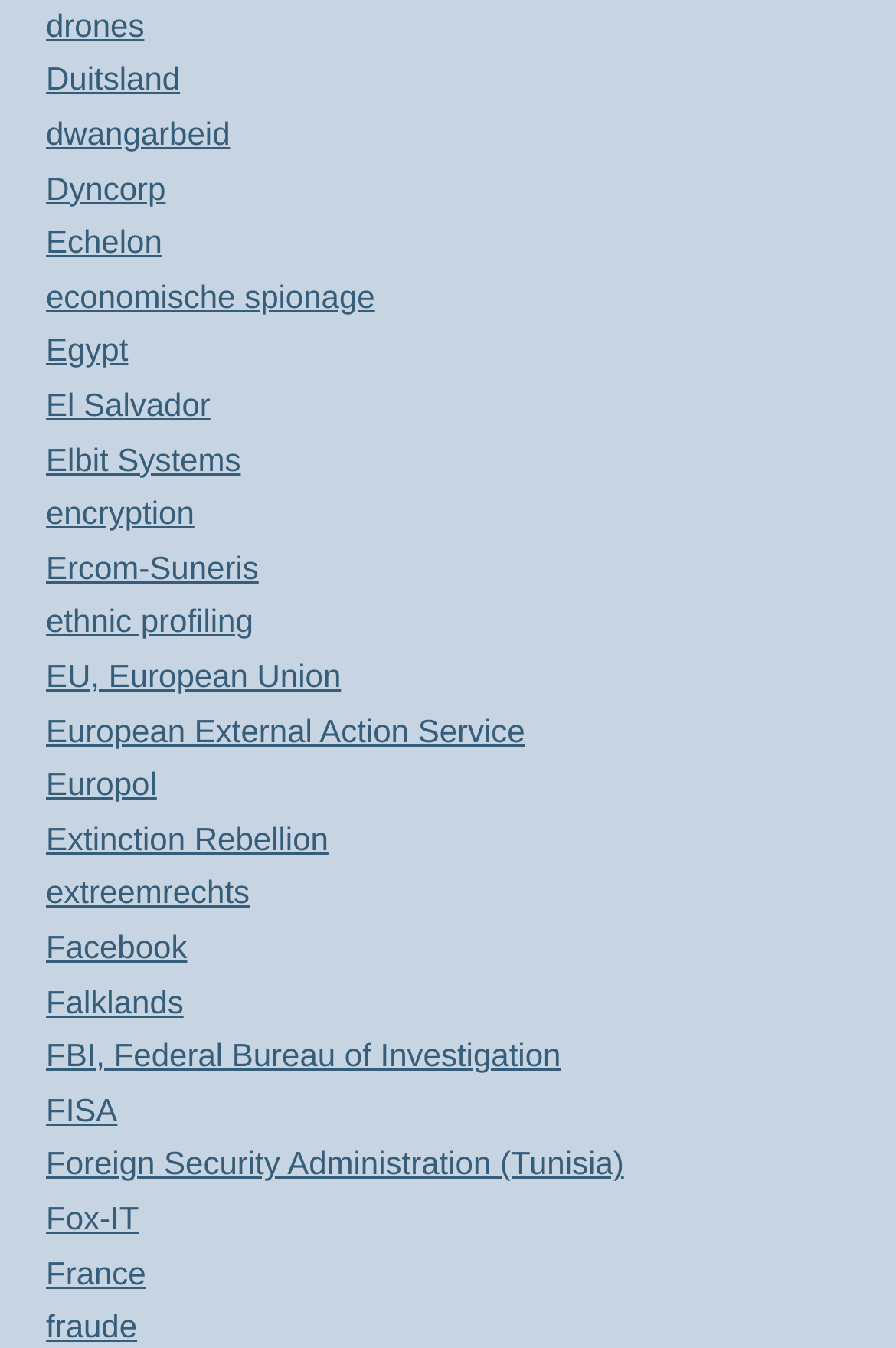Locate the bounding box coordinates of the area where you should click to accomplish the instruction: "click on drones".

[0.051, 0.005, 0.161, 0.032]